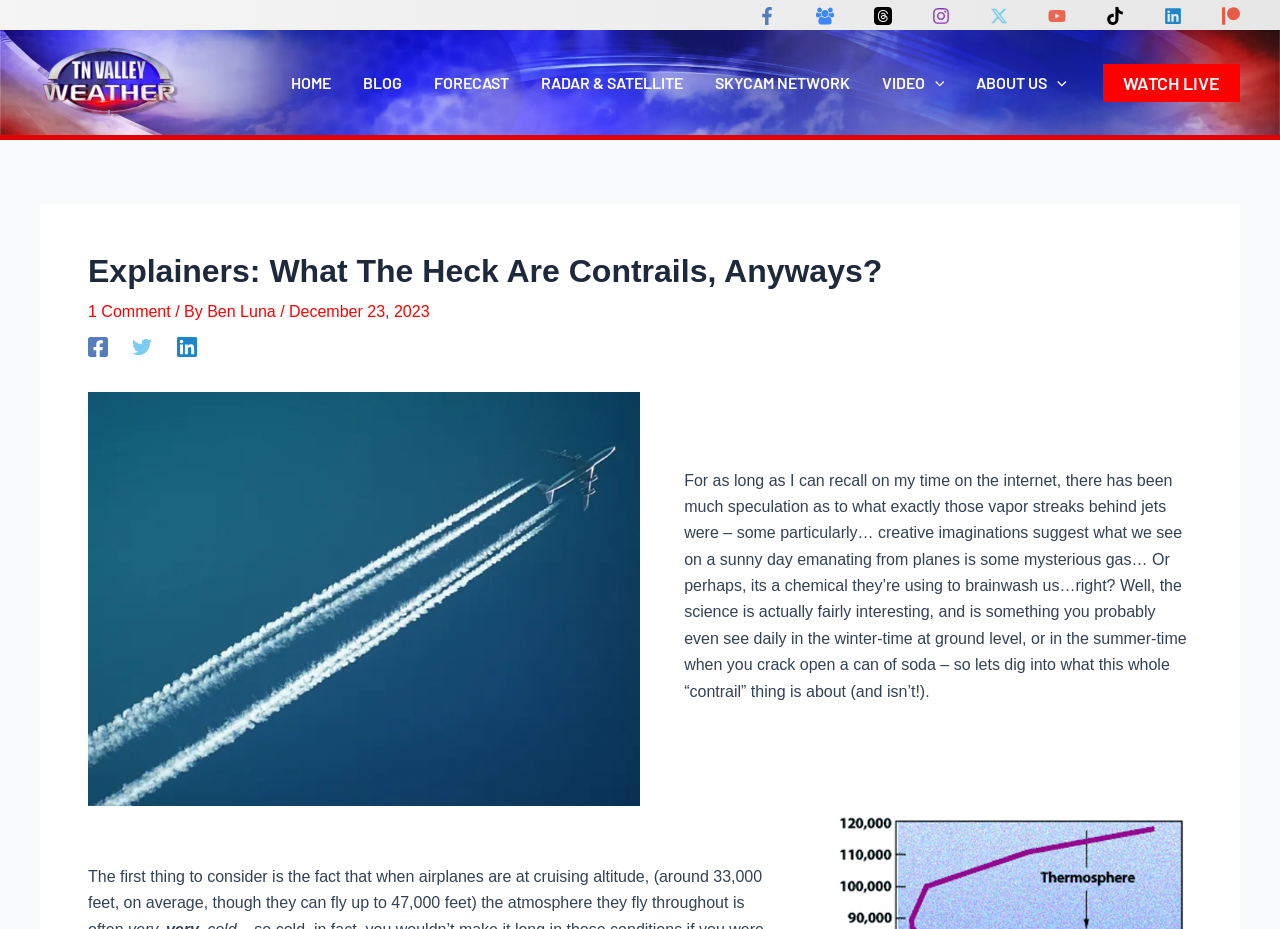Extract the main headline from the webpage and generate its text.

Explainers: What The Heck Are Contrails, Anyways?